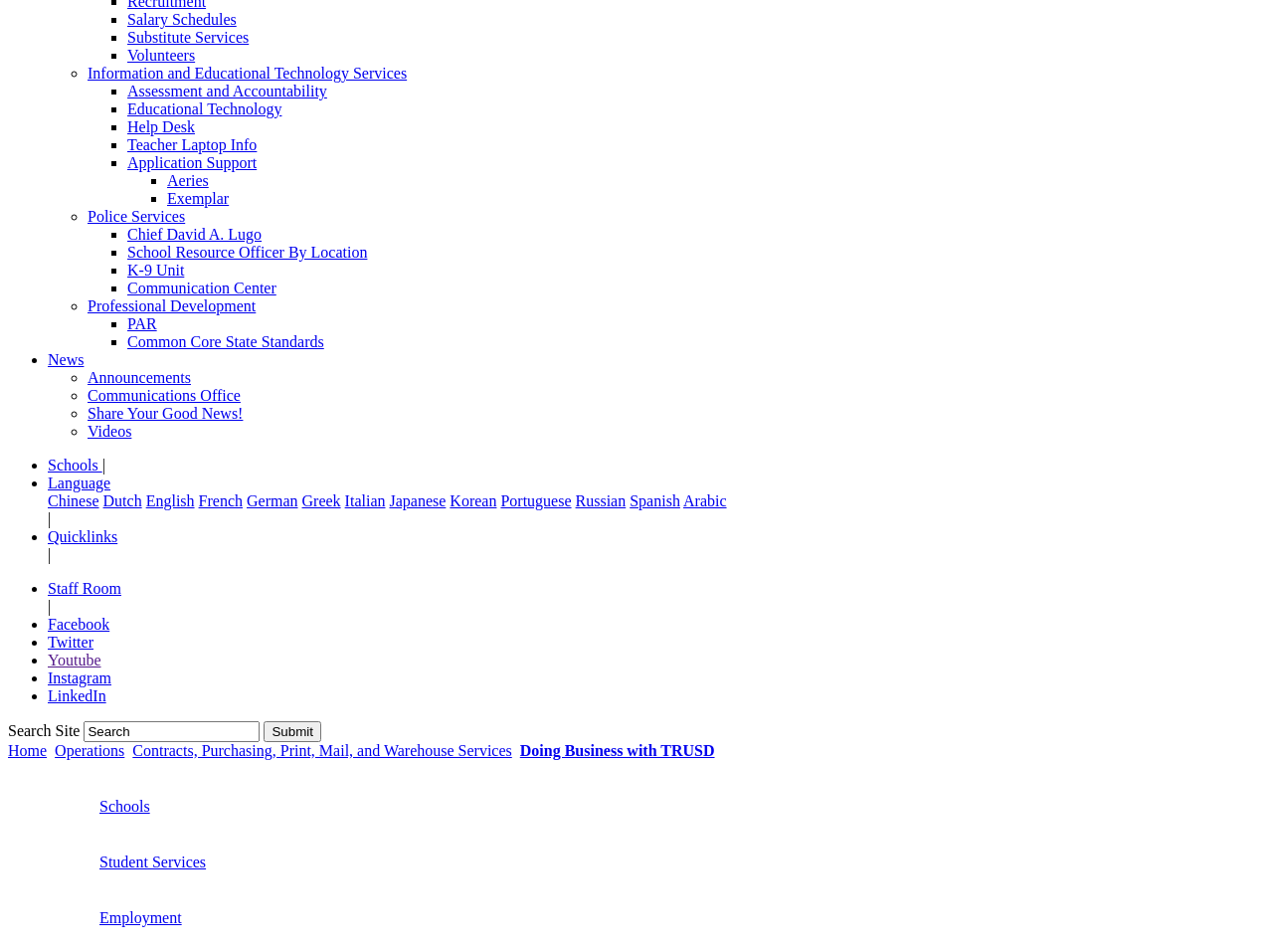What is the first item in the list of links under 'Police Services'?
Provide a concise answer using a single word or phrase based on the image.

Aeries